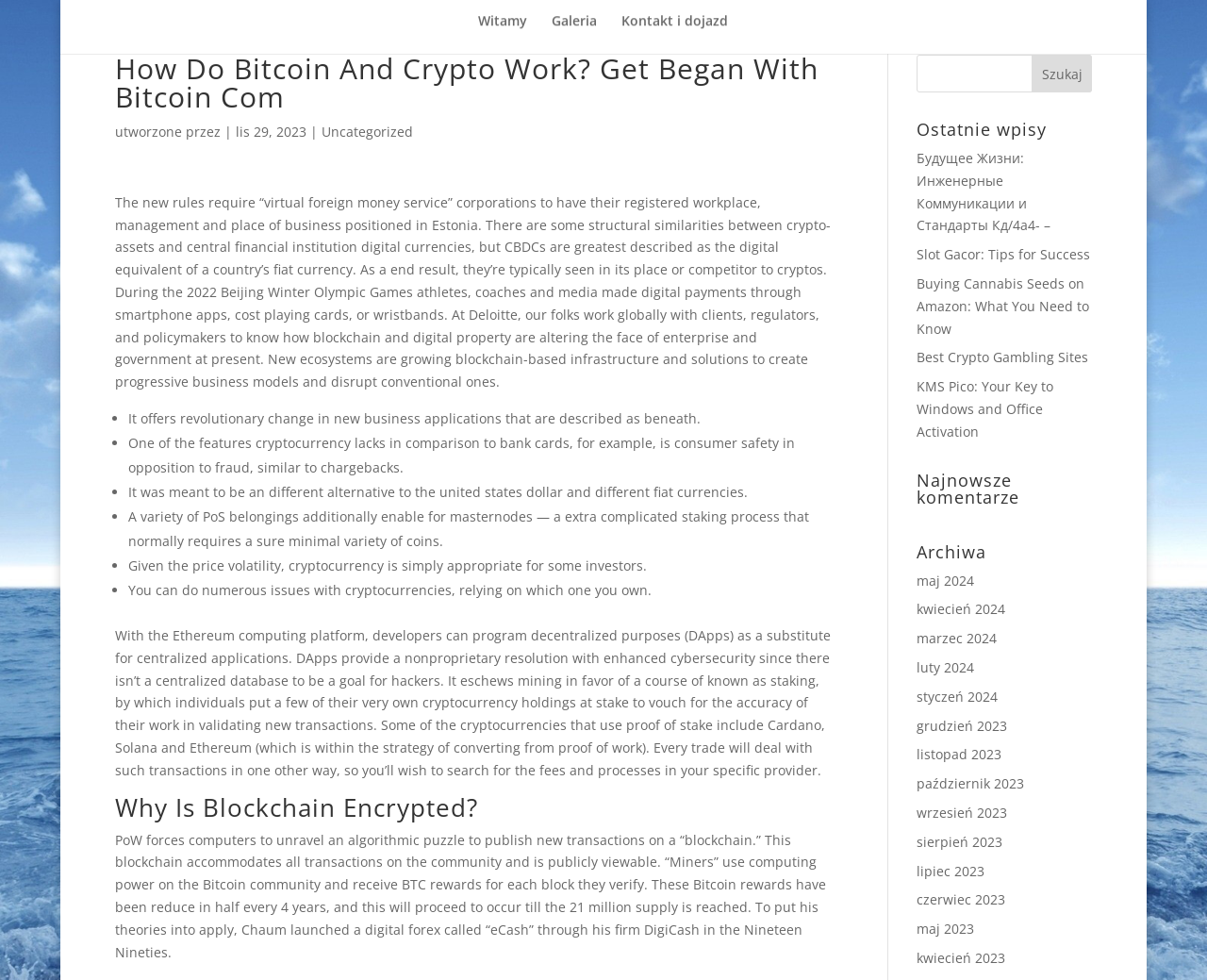Based on the image, provide a detailed and complete answer to the question: 
What is the purpose of staking in Ethereum?

The purpose of staking in Ethereum can be determined by reading the text 'It eschews mining in favor of a course of known as staking, by which individuals put a few of their very own cryptocurrency holdings at stake to vouch for the accuracy of their work in validating new transactions.' which explains that staking is used to vouch for the accuracy of work in validating new transactions.